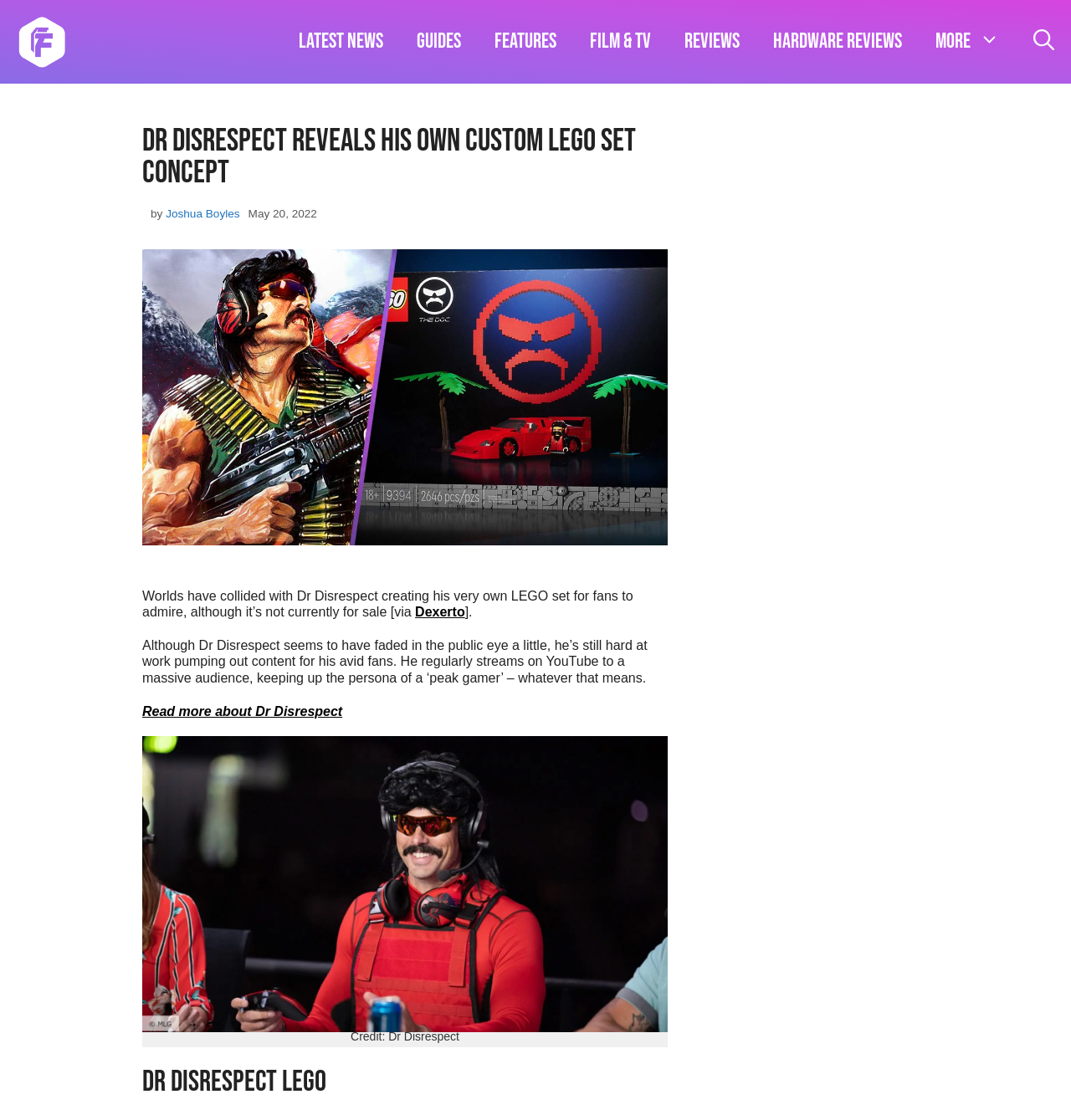What is the date of the article?
Carefully analyze the image and provide a detailed answer to the question.

The date of the article is mentioned in the time element on the webpage, which is May 20, 2022.